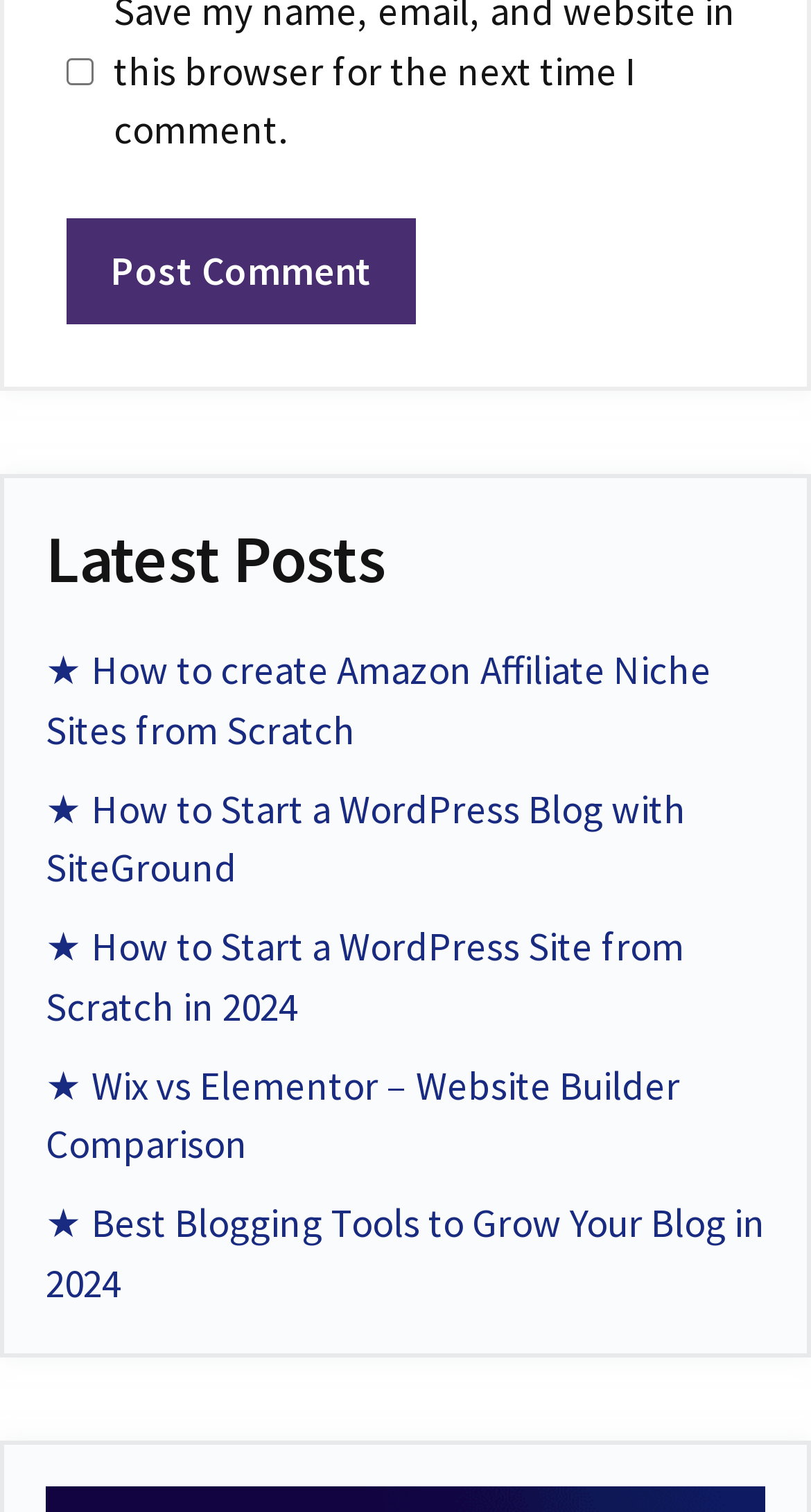Please provide a brief answer to the following inquiry using a single word or phrase:
What is the layout of the links under 'Latest Posts'?

Vertical list